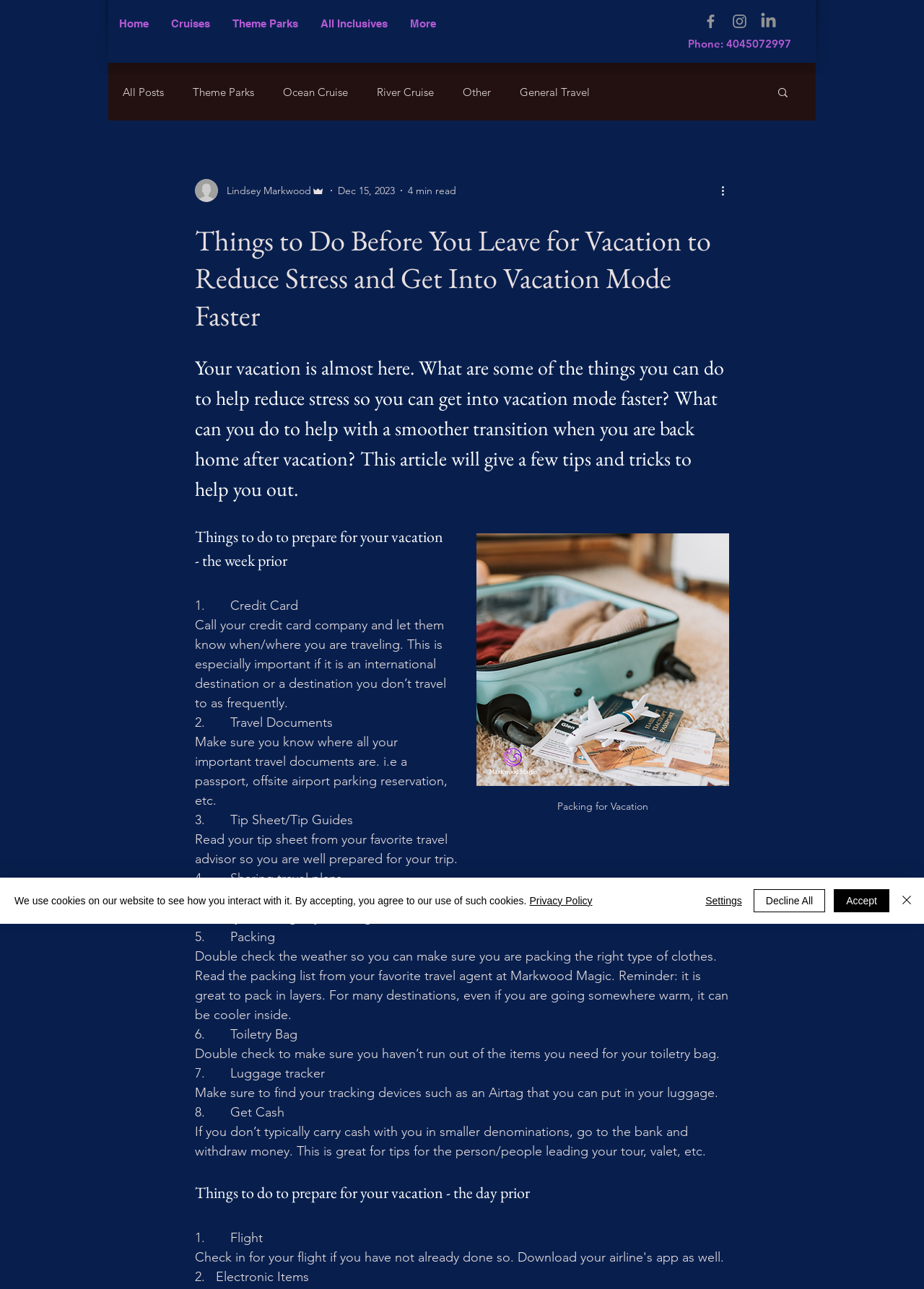Locate the bounding box coordinates of the area where you should click to accomplish the instruction: "Read the article about Theme Parks".

[0.209, 0.066, 0.275, 0.076]